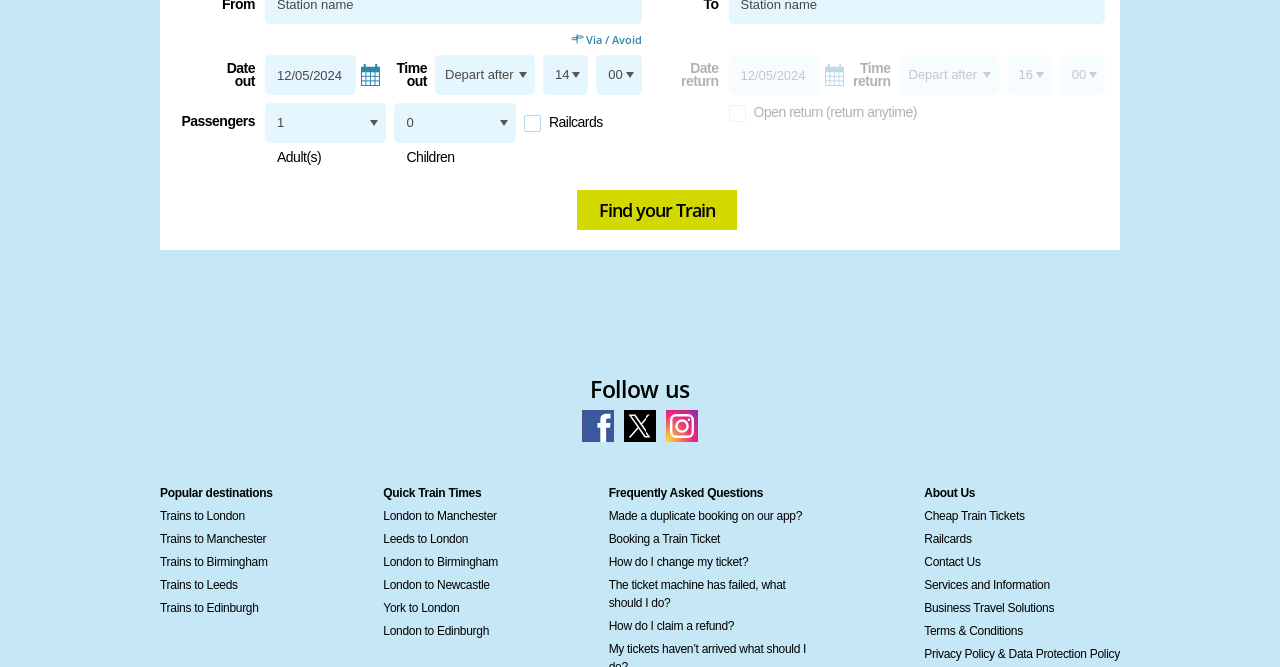Predict the bounding box of the UI element based on this description: "Booking a Train Ticket".

[0.476, 0.795, 0.636, 0.822]